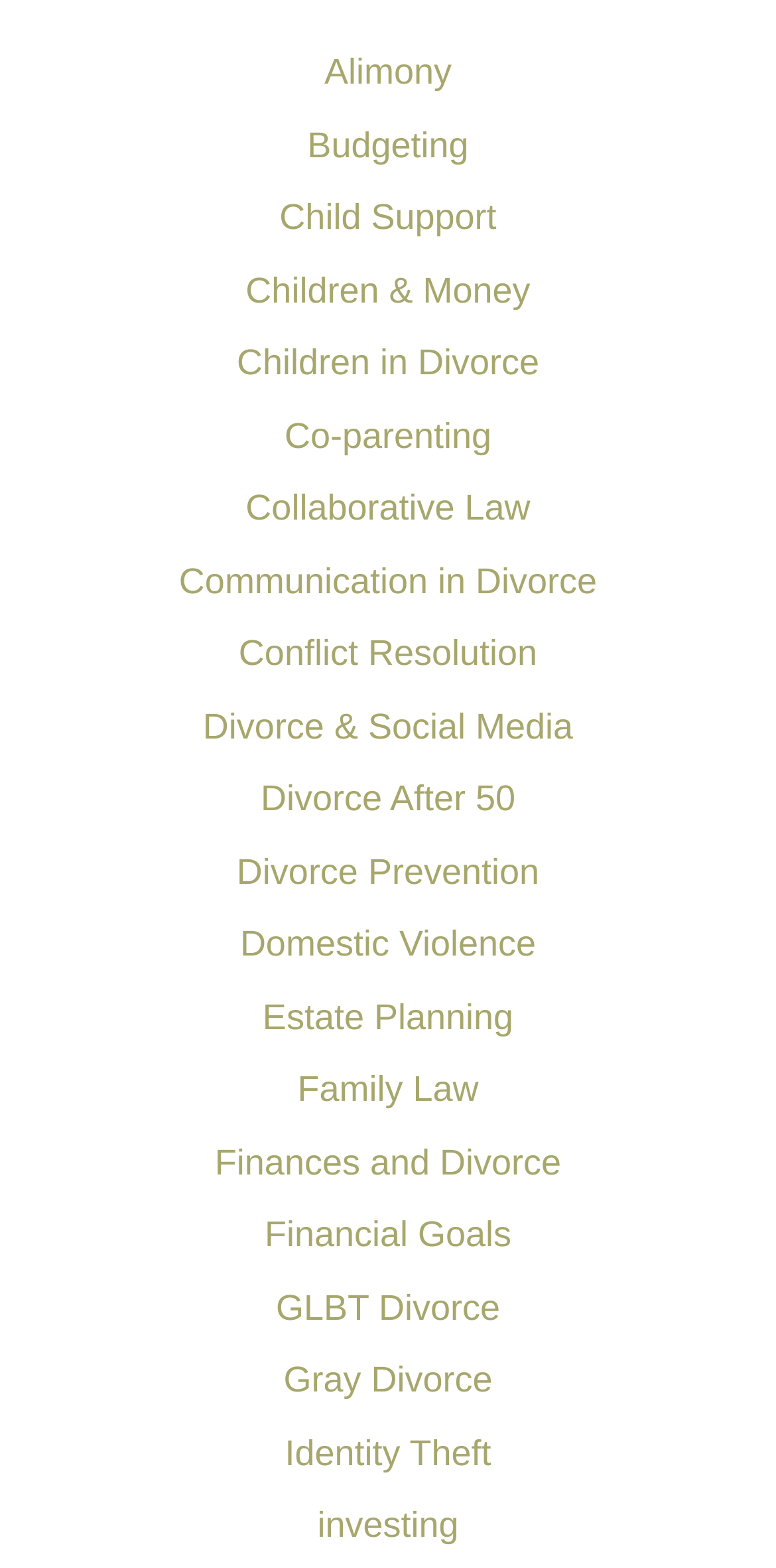Show me the bounding box coordinates of the clickable region to achieve the task as per the instruction: "Click the Midwest Academy link".

None